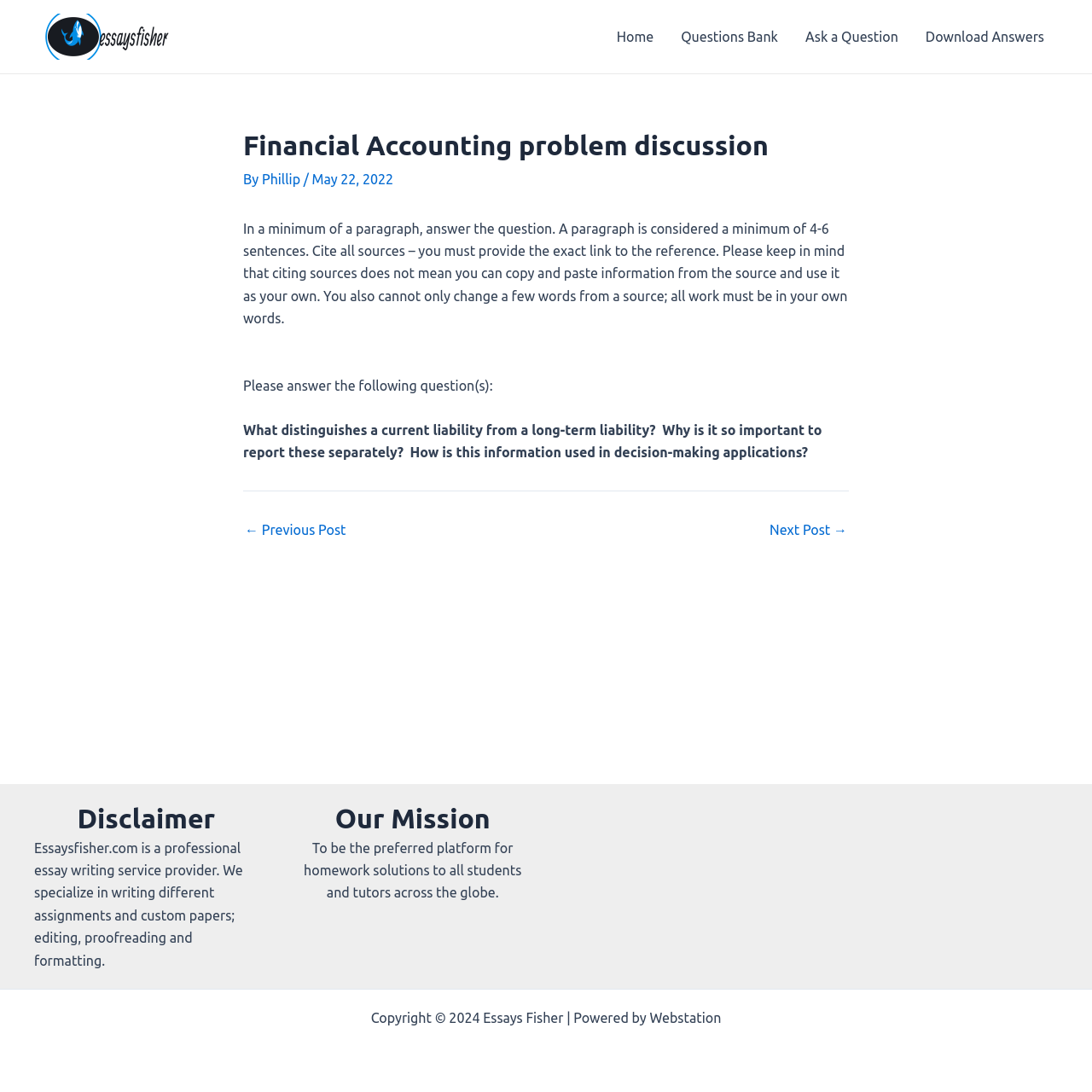Identify the bounding box coordinates of the region I need to click to complete this instruction: "Click on the 'Ask a Question' link".

[0.725, 0.002, 0.835, 0.065]